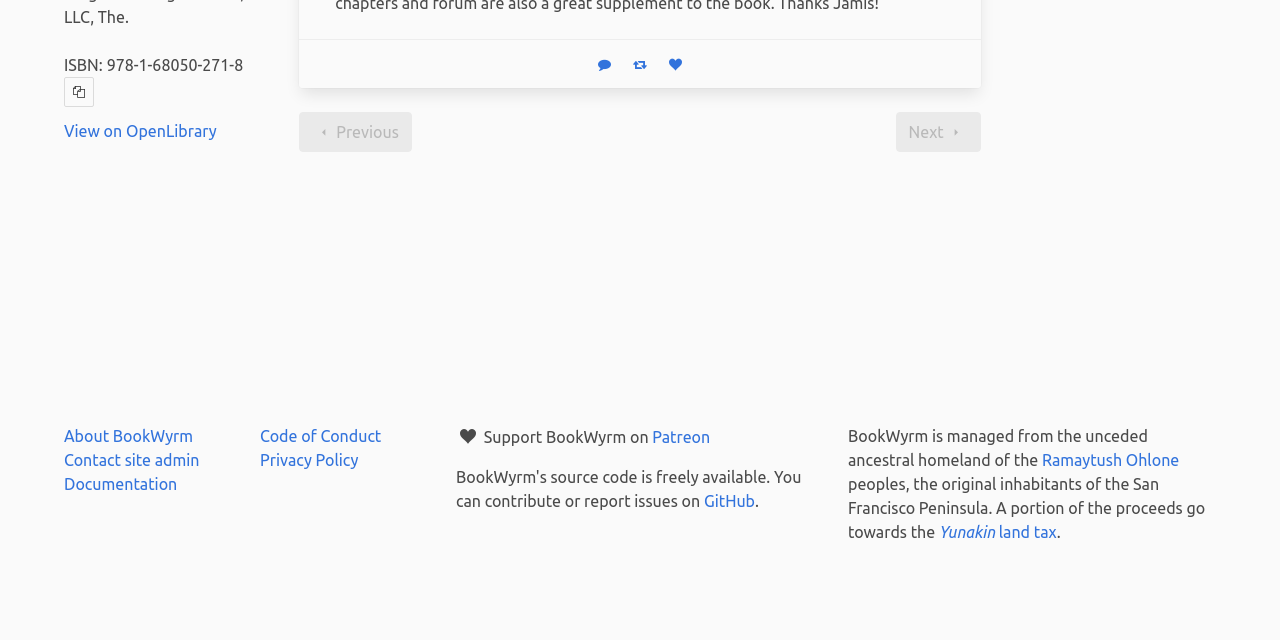Determine the bounding box coordinates for the UI element described. Format the coordinates as (top-left x, top-left y, bottom-right x, bottom-right y) and ensure all values are between 0 and 1. Element description: Contact site admin

[0.05, 0.705, 0.156, 0.733]